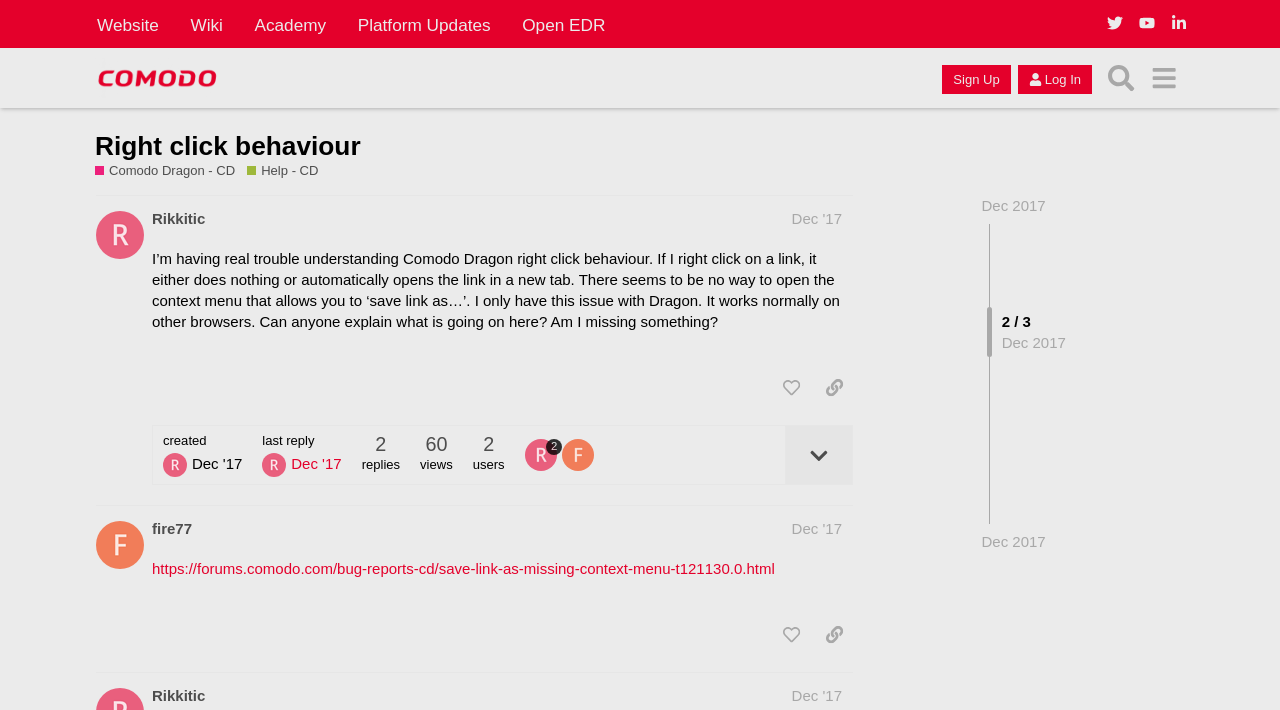Summarize the webpage comprehensively, mentioning all visible components.

This webpage appears to be a forum discussion page, specifically a thread about an issue with Comodo Dragon's right-click behavior. At the top of the page, there is a header section with links to various parts of the website, including "Website", "Wiki", "Academy", and "Platform Updates". Below this, there is a secondary header section with a link to "Comodo Forum" and buttons to "Sign Up" and "Log In".

The main content of the page is divided into two posts, each with a heading indicating the author and date of the post. The first post, by "Rikkitic", describes the issue with Comodo Dragon's right-click behavior, where right-clicking on a link either does nothing or opens the link in a new tab, with no option to open the context menu to "save link as...". The post also includes buttons to "like this post", "share a link to this post", and "expand topic details".

Below the first post, there is a section displaying the number of replies, views, and users participating in the discussion. The second post, by "fire77", includes a link to a related bug report and also has buttons to "like this post" and "share a link to this post".

Throughout the page, there are various links, buttons, and images, including user avatars and icons for liking and sharing posts. The overall layout is organized, with clear headings and concise text, making it easy to follow the discussion.